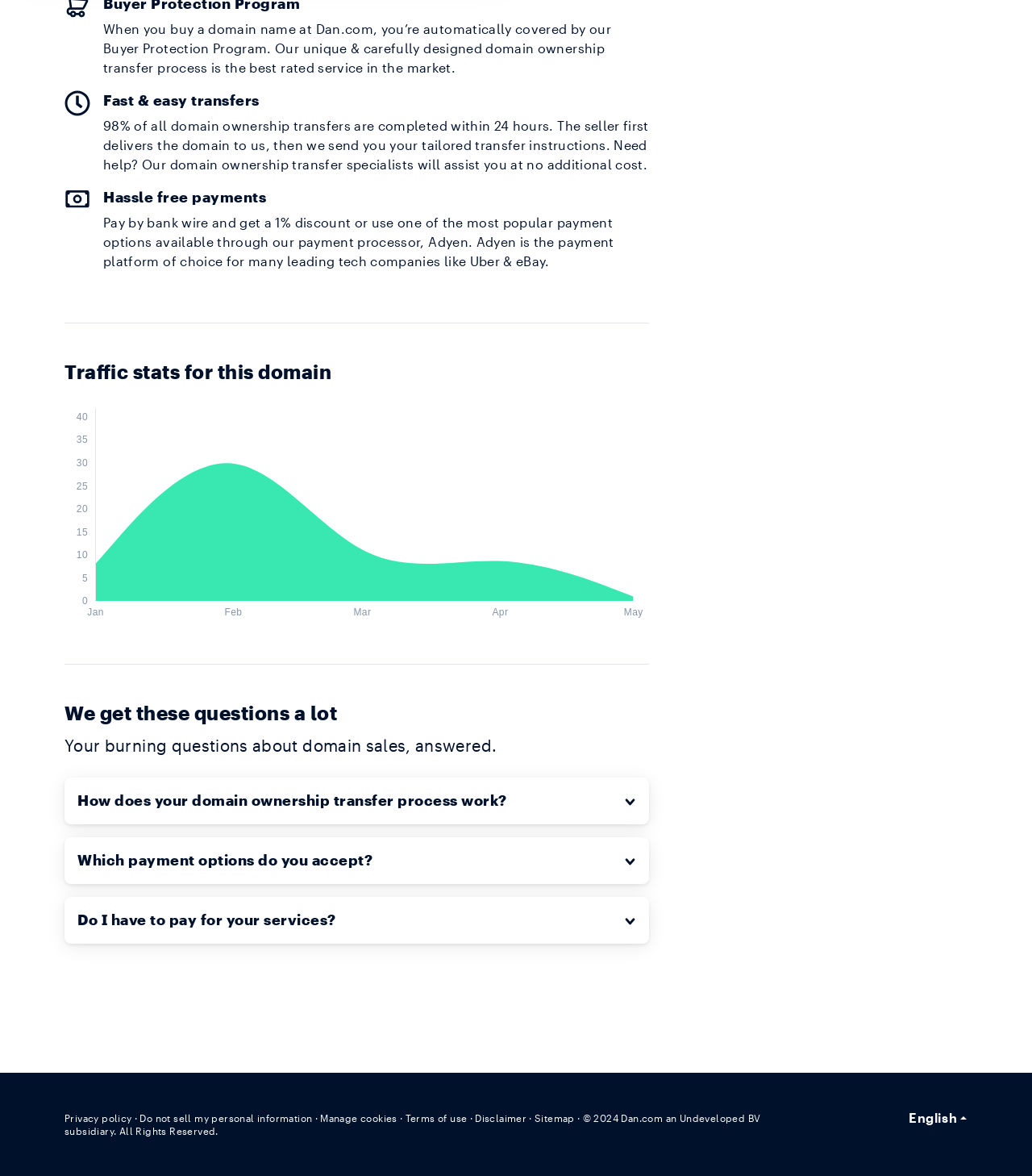Determine the bounding box coordinates of the UI element described below. Use the format (top-left x, top-left y, bottom-right x, bottom-right y) with floating point numbers between 0 and 1: Privacy policy

[0.062, 0.946, 0.128, 0.955]